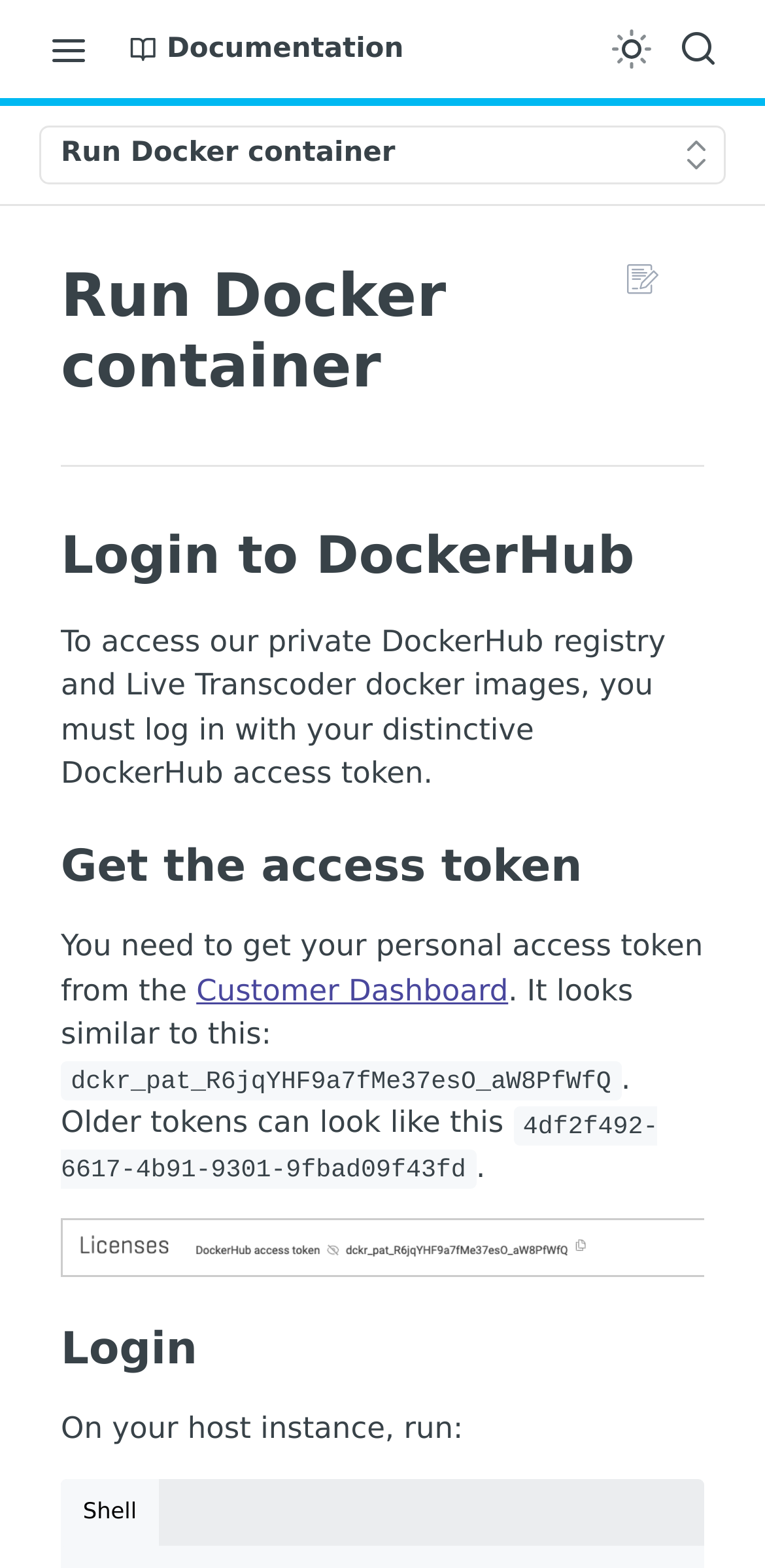Respond with a single word or phrase to the following question:
What is the purpose of this webpage?

Login to DockerHub